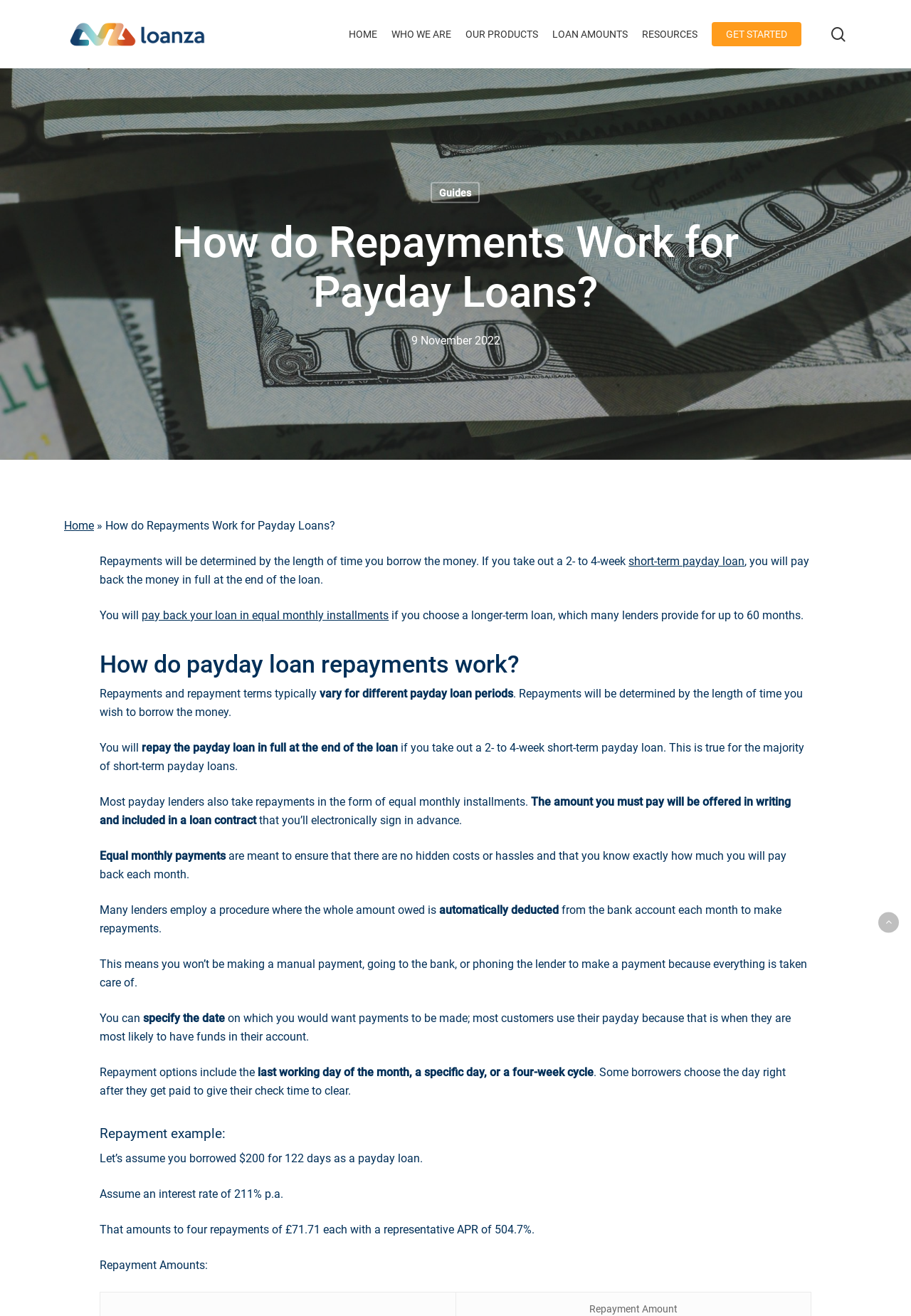Please specify the bounding box coordinates of the clickable section necessary to execute the following command: "Call 425-644-2205".

None